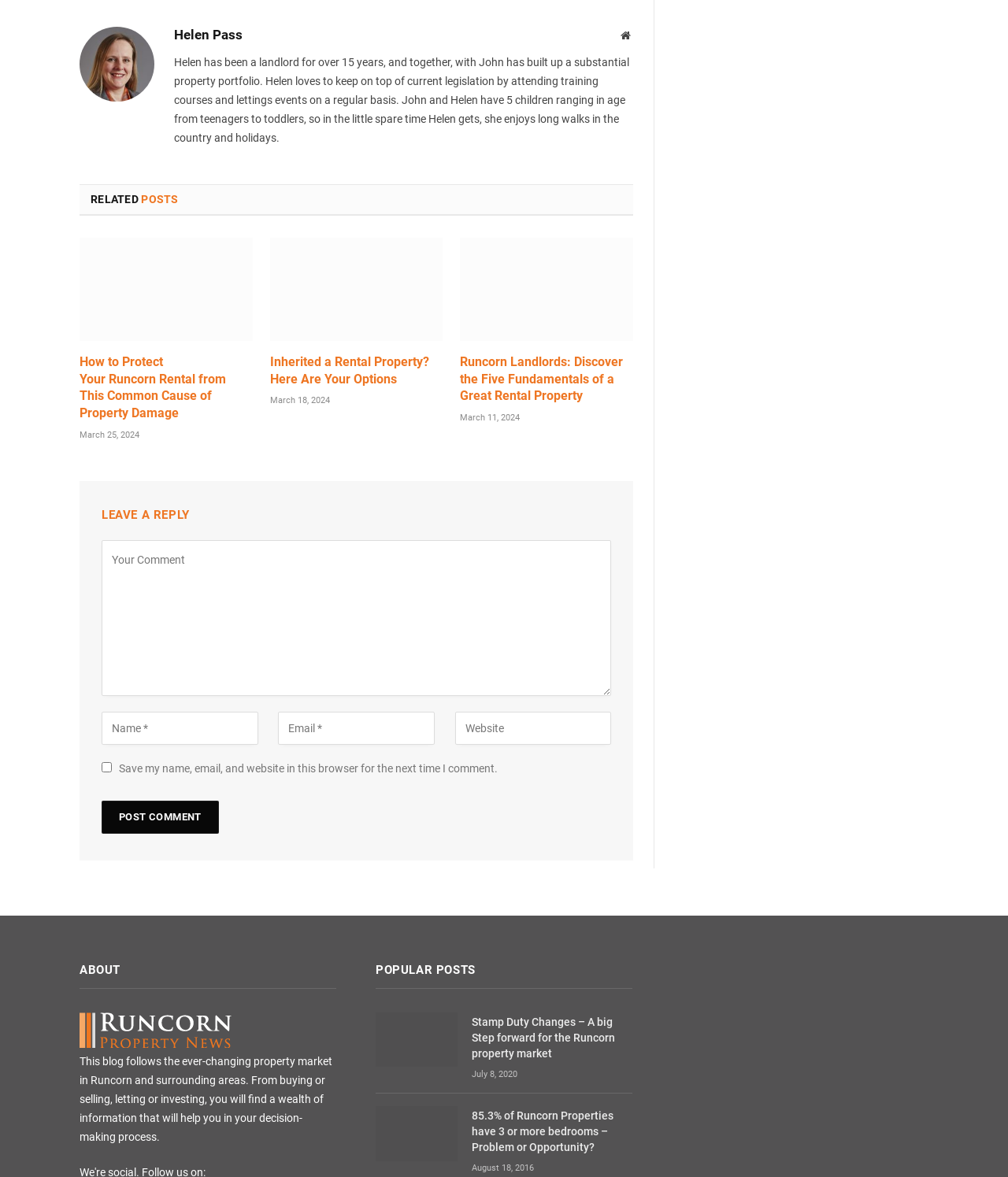Please locate the bounding box coordinates of the element that should be clicked to complete the given instruction: "Leave a reply".

[0.101, 0.432, 0.188, 0.444]